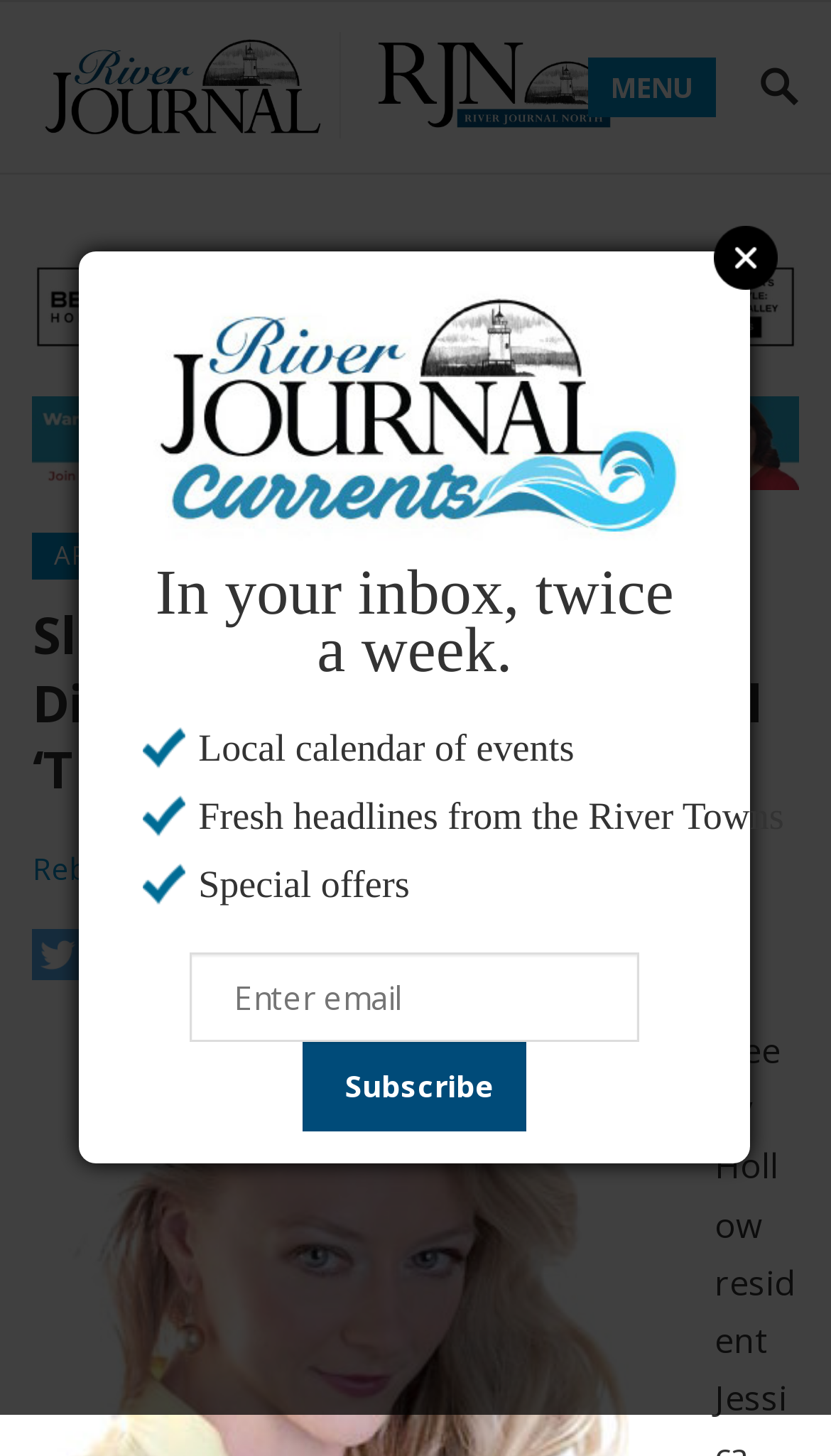How many links are there in the menu section?
Please look at the screenshot and answer in one word or a short phrase.

3